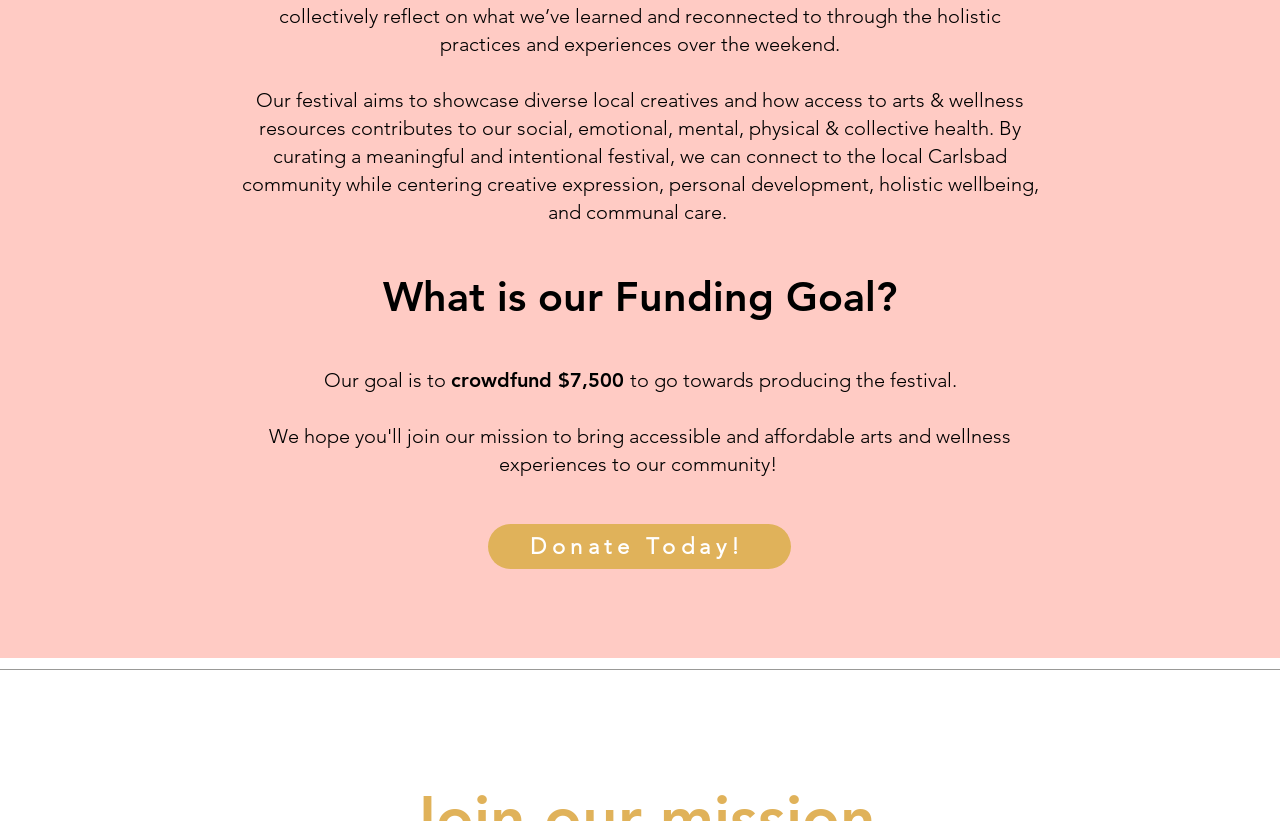What is the main goal of the festival?
Refer to the screenshot and answer in one word or phrase.

Showcase local creatives